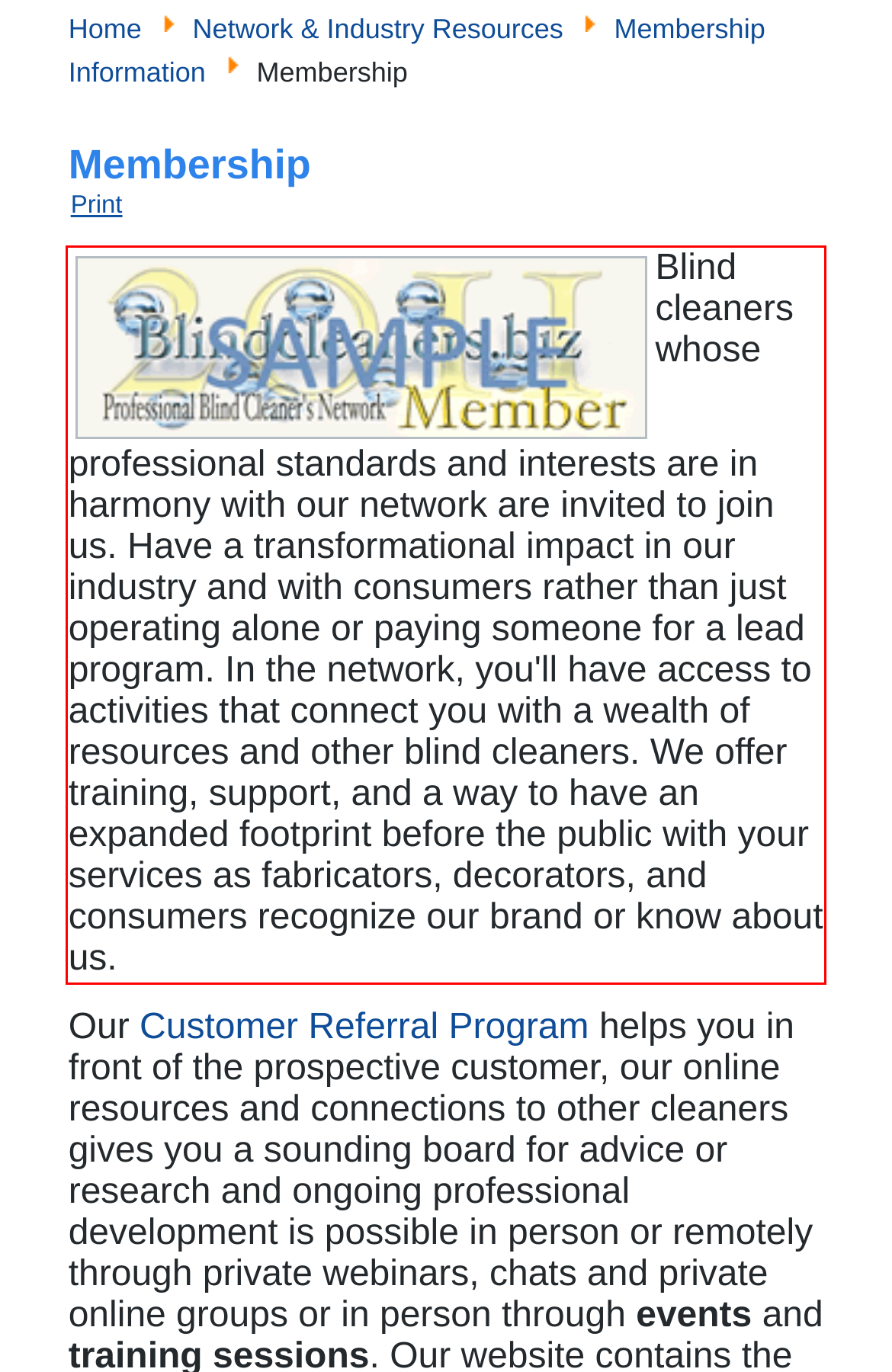You are provided with a screenshot of a webpage containing a red bounding box. Please extract the text enclosed by this red bounding box.

Blind cleaners whose professional standards and interests are in harmony with our network are invited to join us. Have a transformational impact in our industry and with consumers rather than just operating alone or paying someone for a lead program. In the network, you'll have access to activities that connect you with a wealth of resources and other blind cleaners. We offer training, support, and a way to have an expanded footprint before the public with your services as fabricators, decorators, and consumers recognize our brand or know about us.